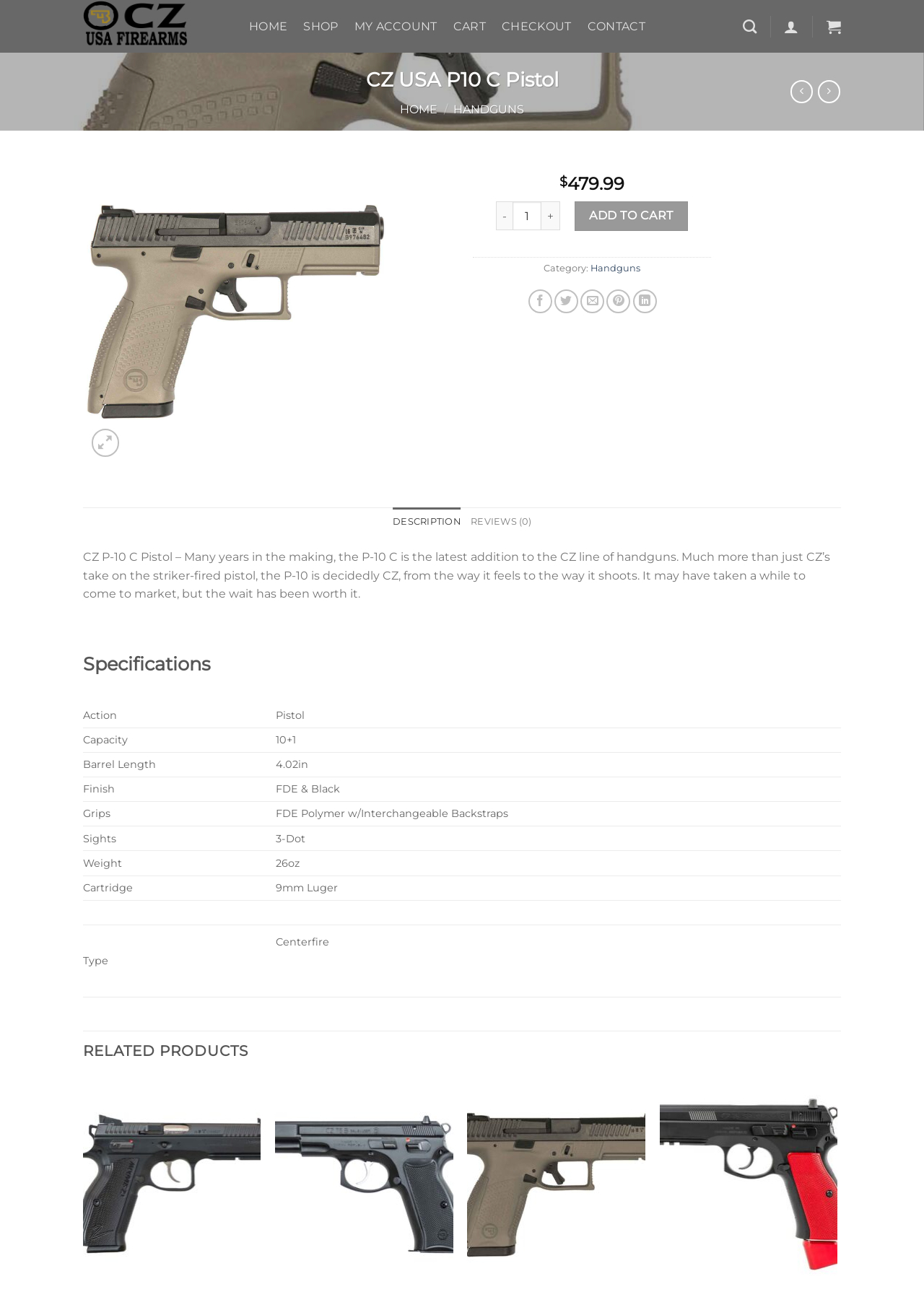Please find the top heading of the webpage and generate its text.

CZ USA P10 C Pistol